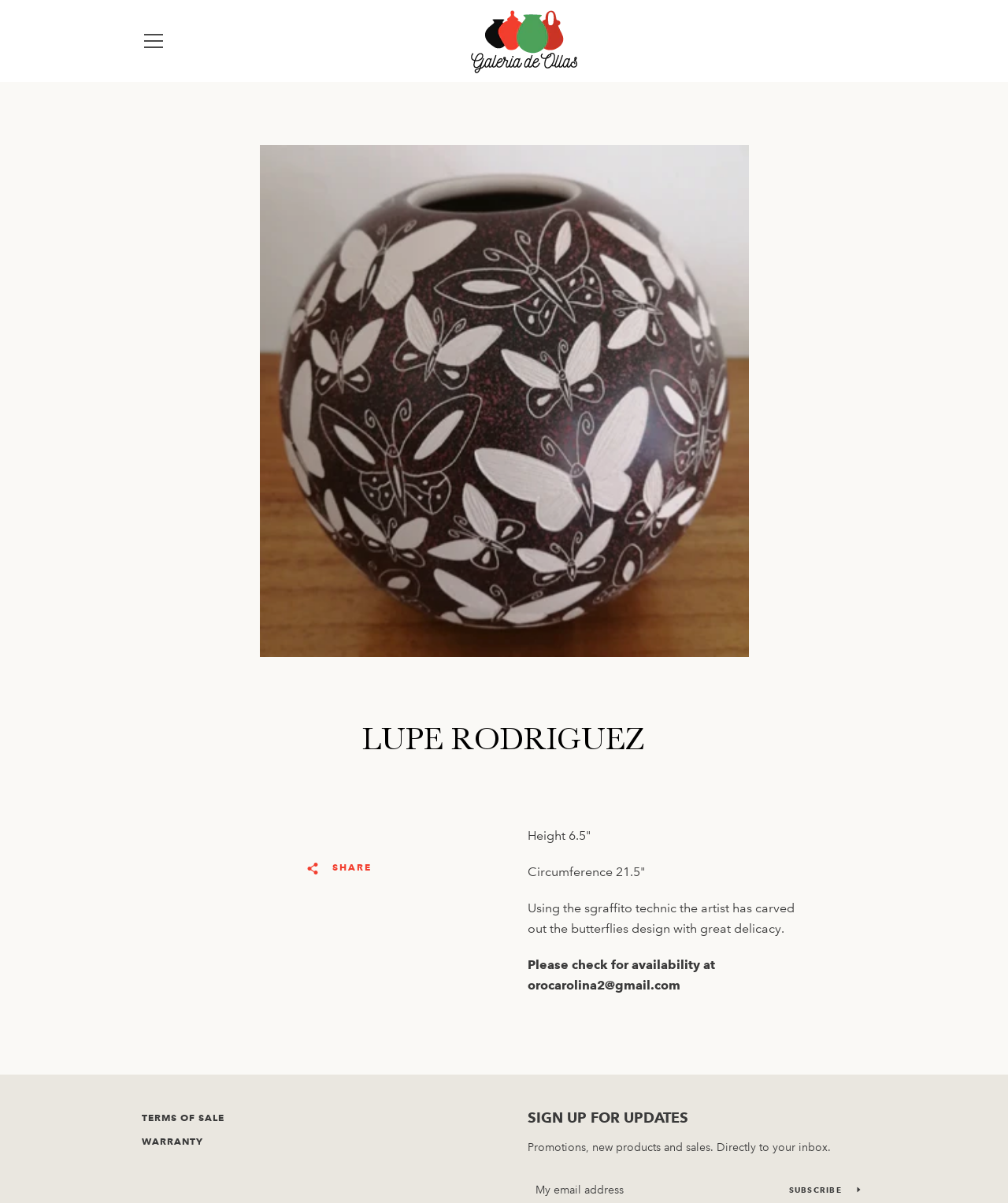Please provide the bounding box coordinates for the element that needs to be clicked to perform the instruction: "Go to Galeria de Ollas". The coordinates must consist of four float numbers between 0 and 1, formatted as [left, top, right, bottom].

[0.466, 0.007, 0.573, 0.062]